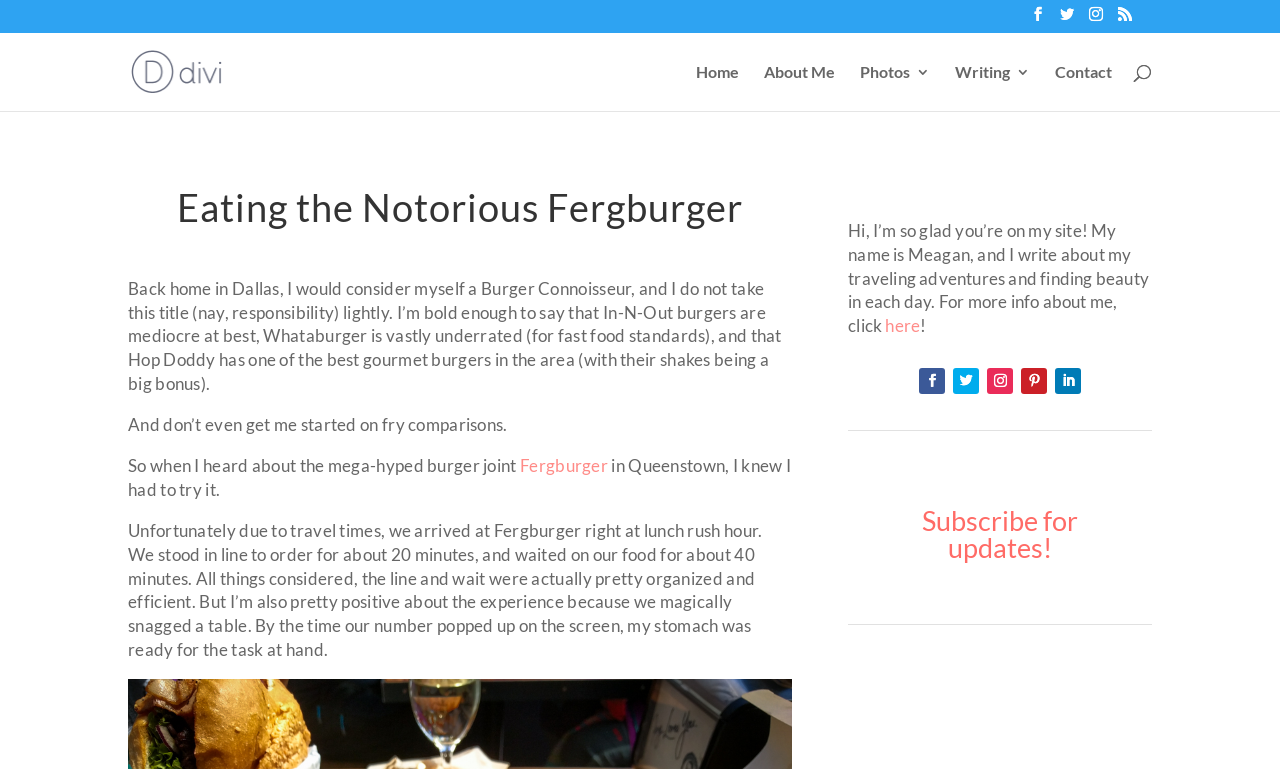Please identify the bounding box coordinates of the clickable region that I should interact with to perform the following instruction: "Click the Home link". The coordinates should be expressed as four float numbers between 0 and 1, i.e., [left, top, right, bottom].

[0.544, 0.084, 0.577, 0.144]